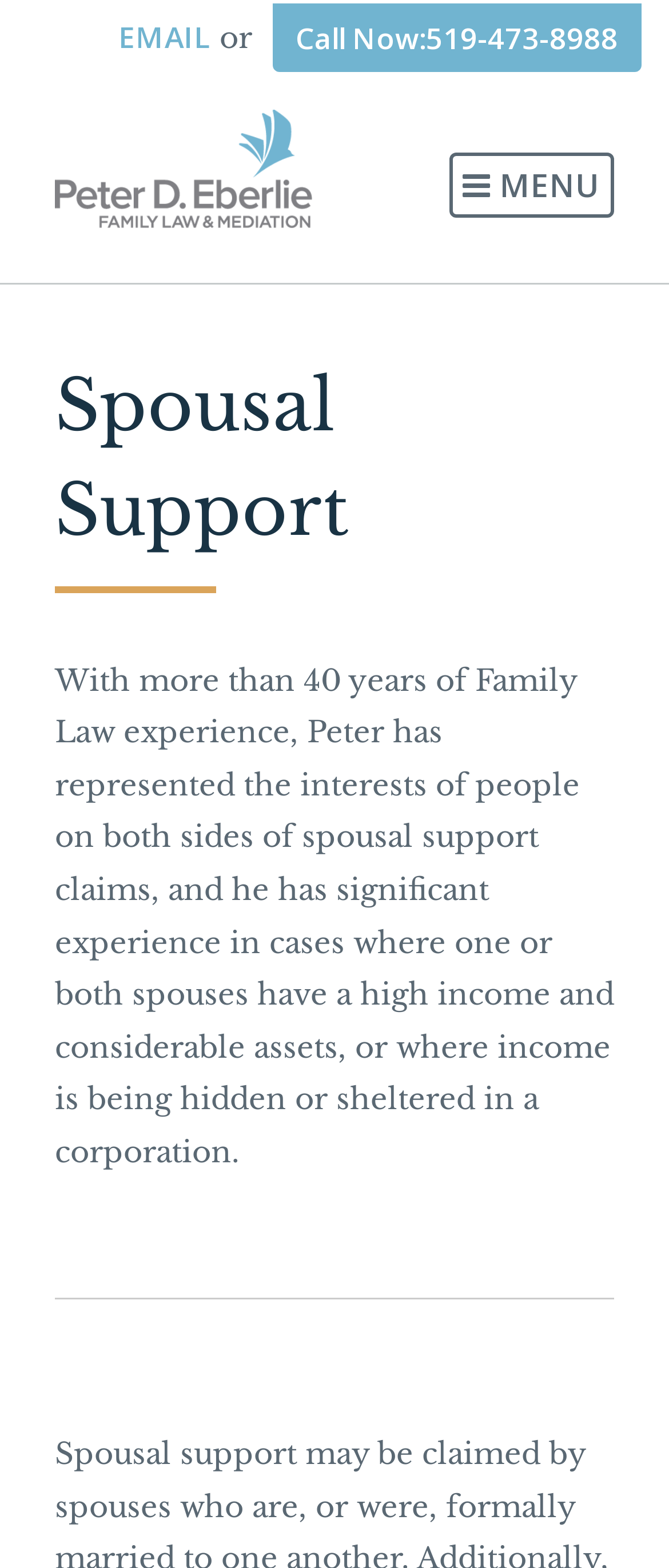Use a single word or phrase to answer this question: 
What is the phone number on the webpage?

519-473-8988